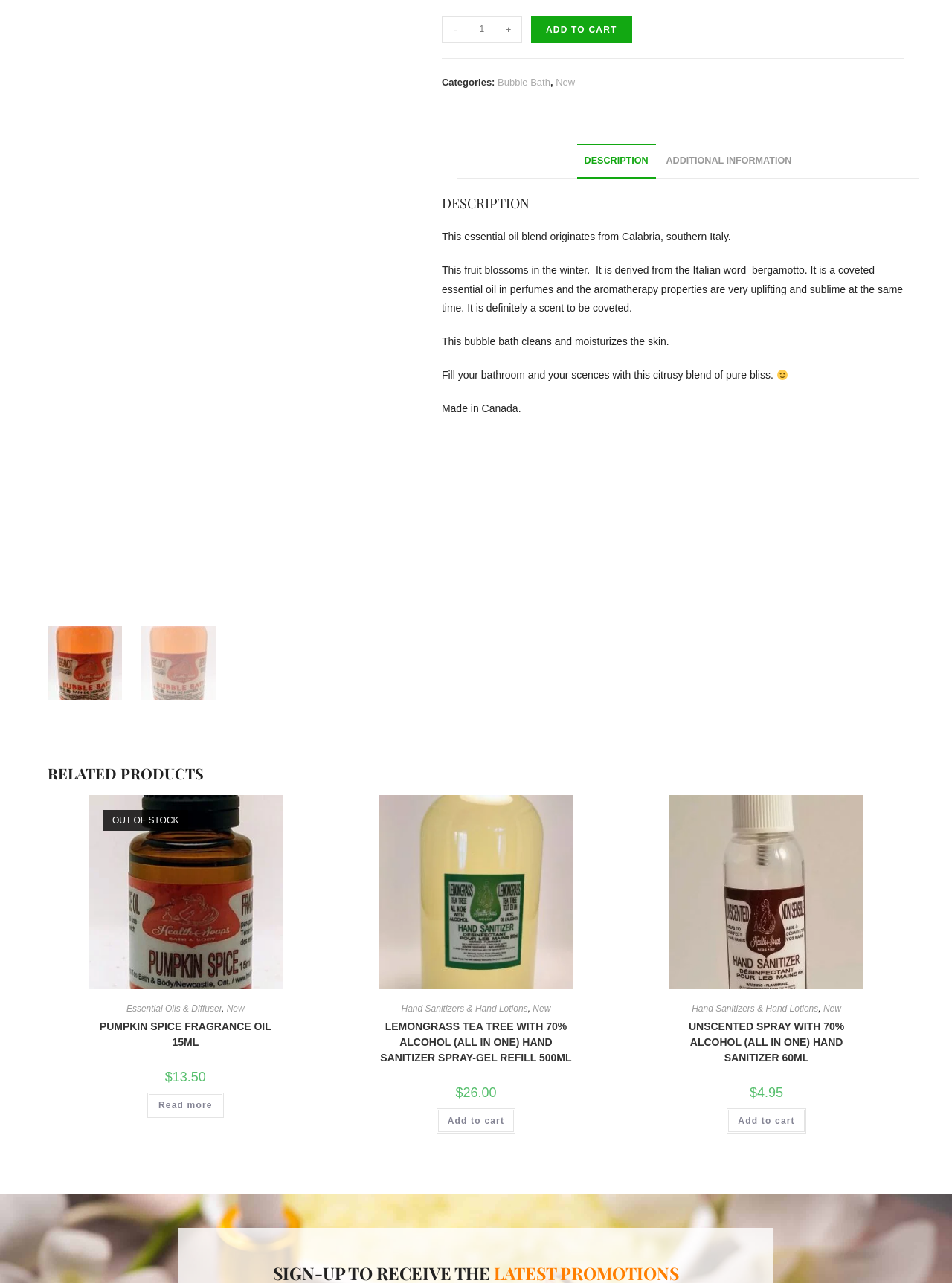Find the bounding box coordinates for the element described here: "Essential Oils & Diffuser".

[0.133, 0.782, 0.233, 0.79]